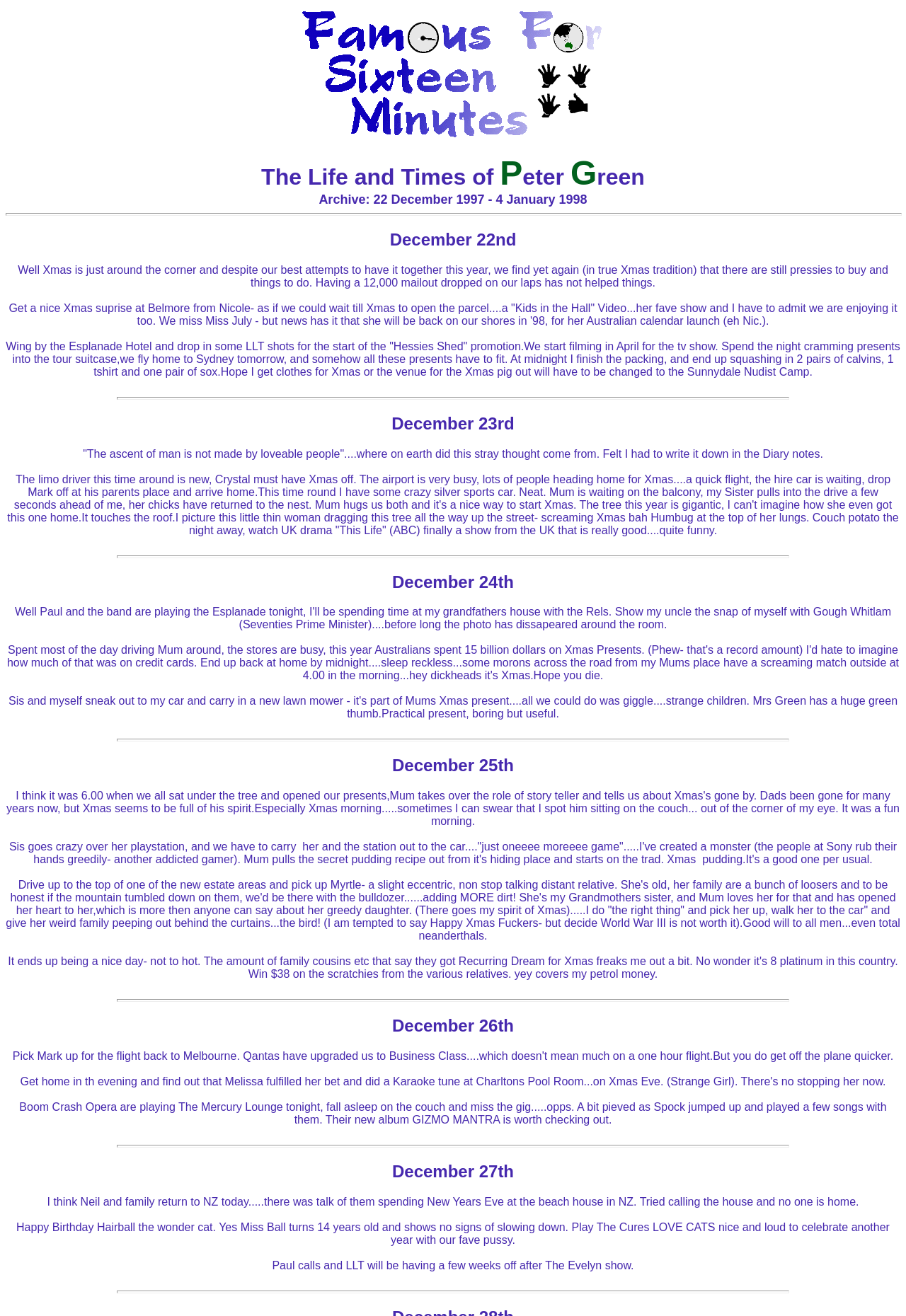Use a single word or phrase to answer the question: How many days are documented in the archive?

6 days